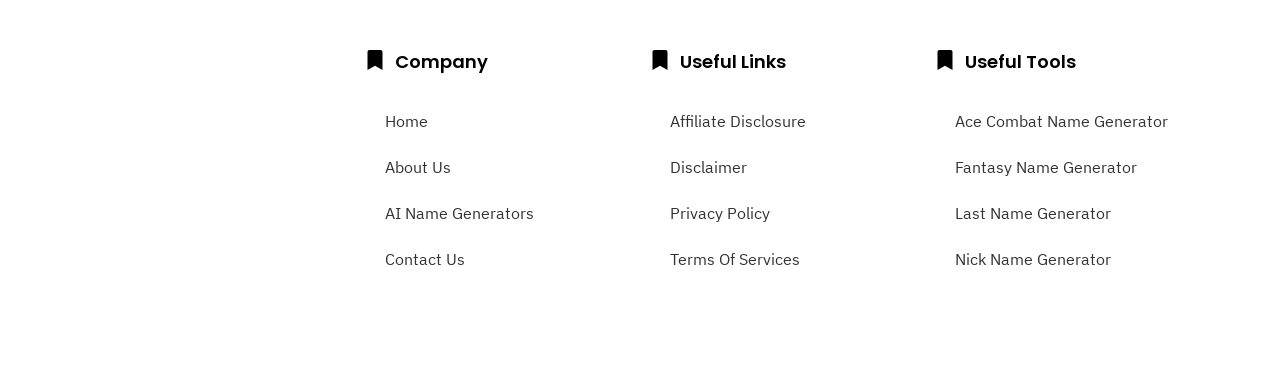Given the element description alt="download e1704457921732", identify the bounding box coordinates for the UI element on the webpage screenshot. The format should be (top-left x, top-left y, bottom-right x, bottom-right y), with values between 0 and 1.

[0.062, 0.109, 0.163, 0.456]